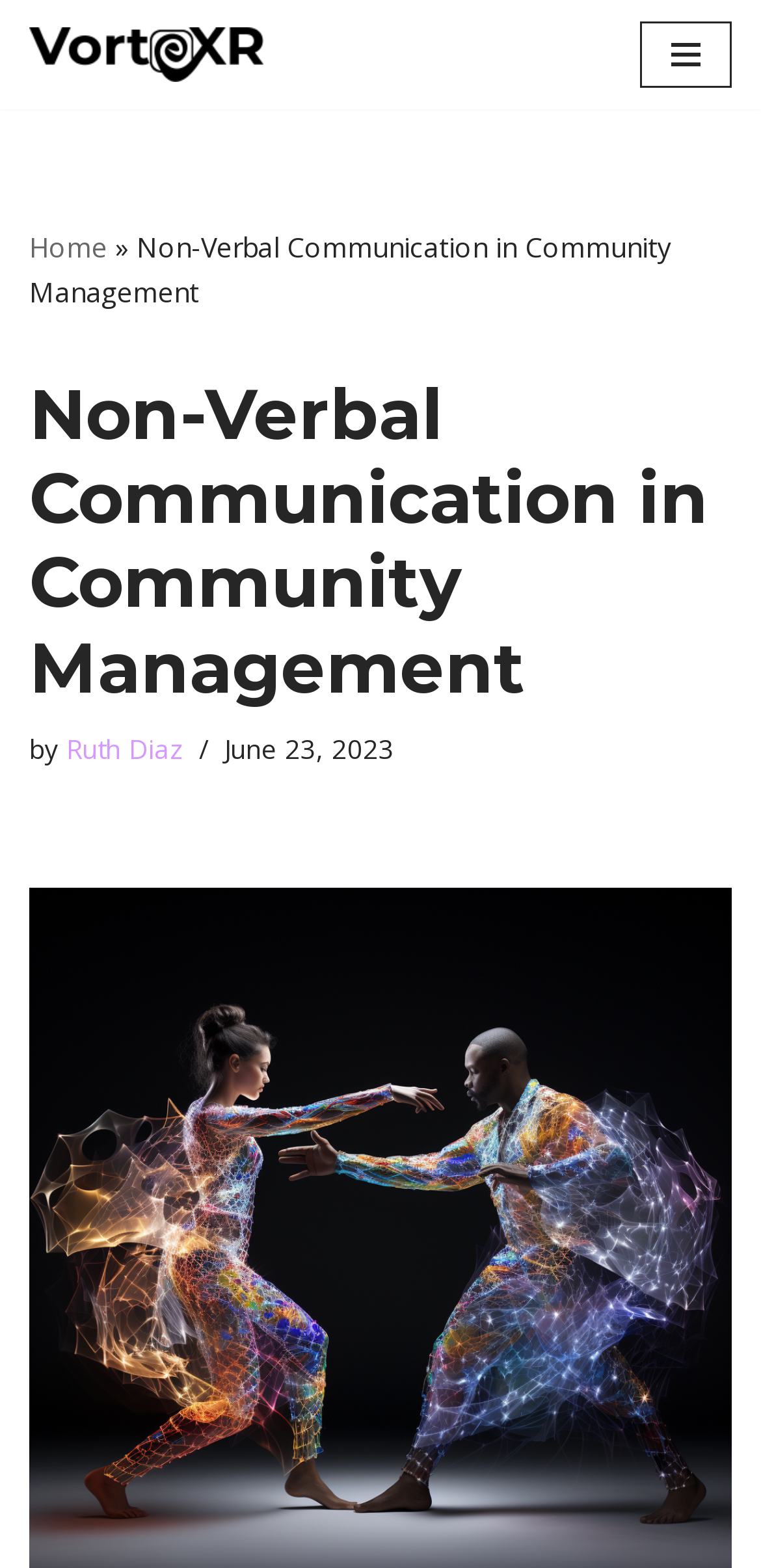Identify the bounding box of the UI component described as: "Home".

[0.038, 0.146, 0.141, 0.169]